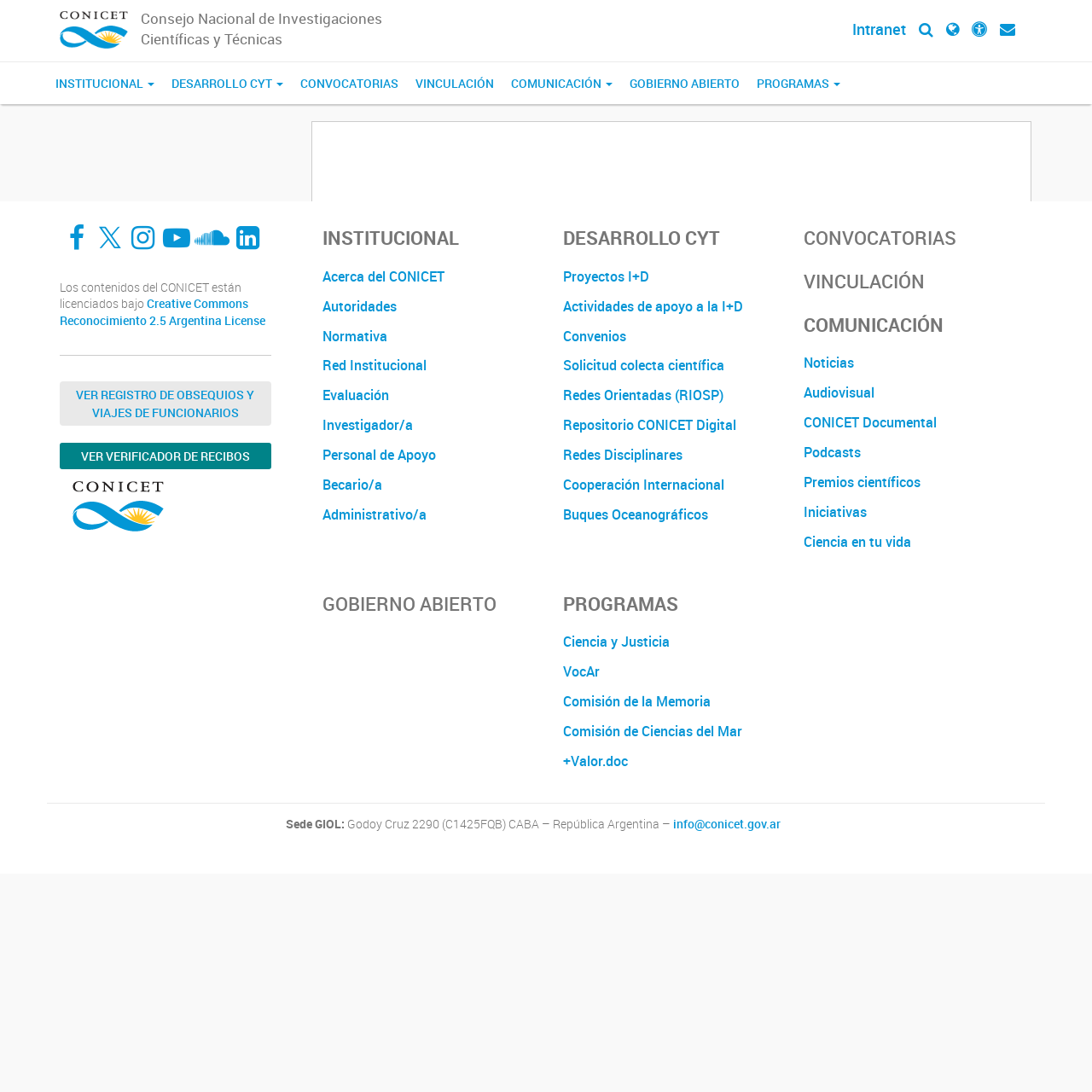Using the webpage screenshot and the element description Ciencia y Justicia, determine the bounding box coordinates. Specify the coordinates in the format (top-left x, top-left y, bottom-right x, bottom-right y) with values ranging from 0 to 1.

[0.516, 0.574, 0.713, 0.602]